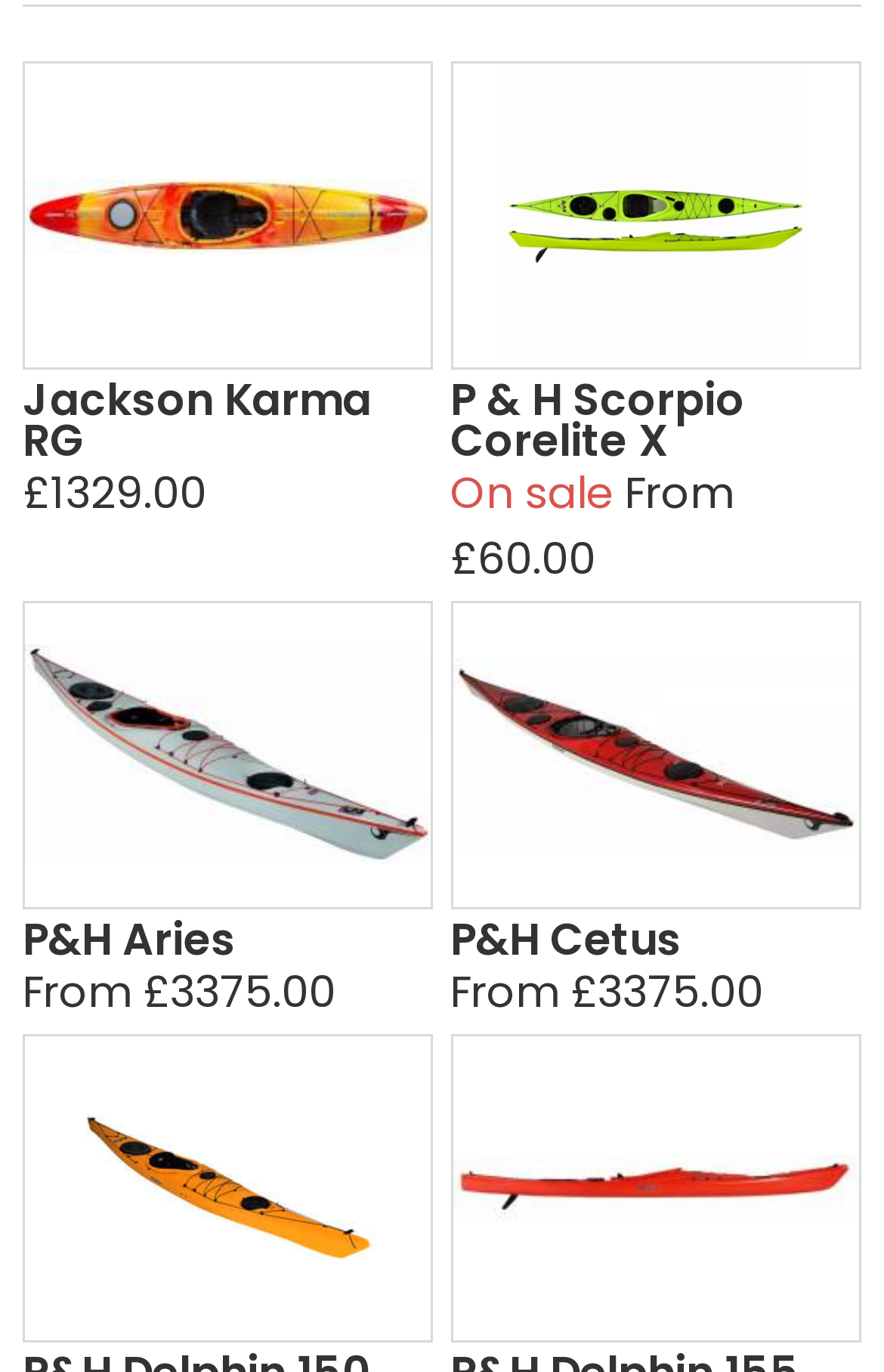Answer with a single word or phrase: 
What is the name of the third product?

P&H Aries